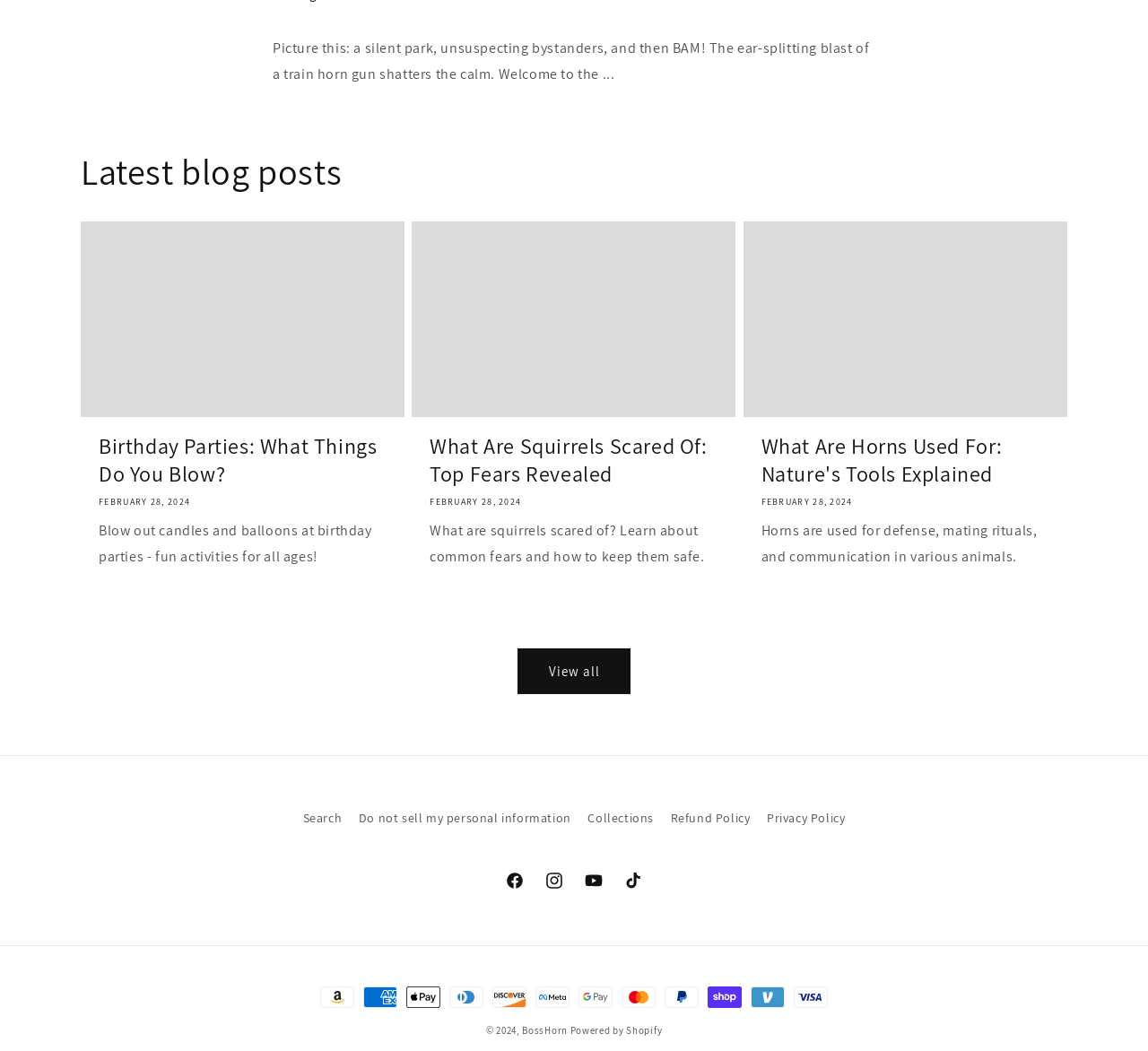Refer to the image and answer the question with as much detail as possible: How many payment methods are shown?

There are 12 images of different payment methods, including Amazon, American Express, Apple Pay, and more, which suggests that there are 12 payment methods shown.